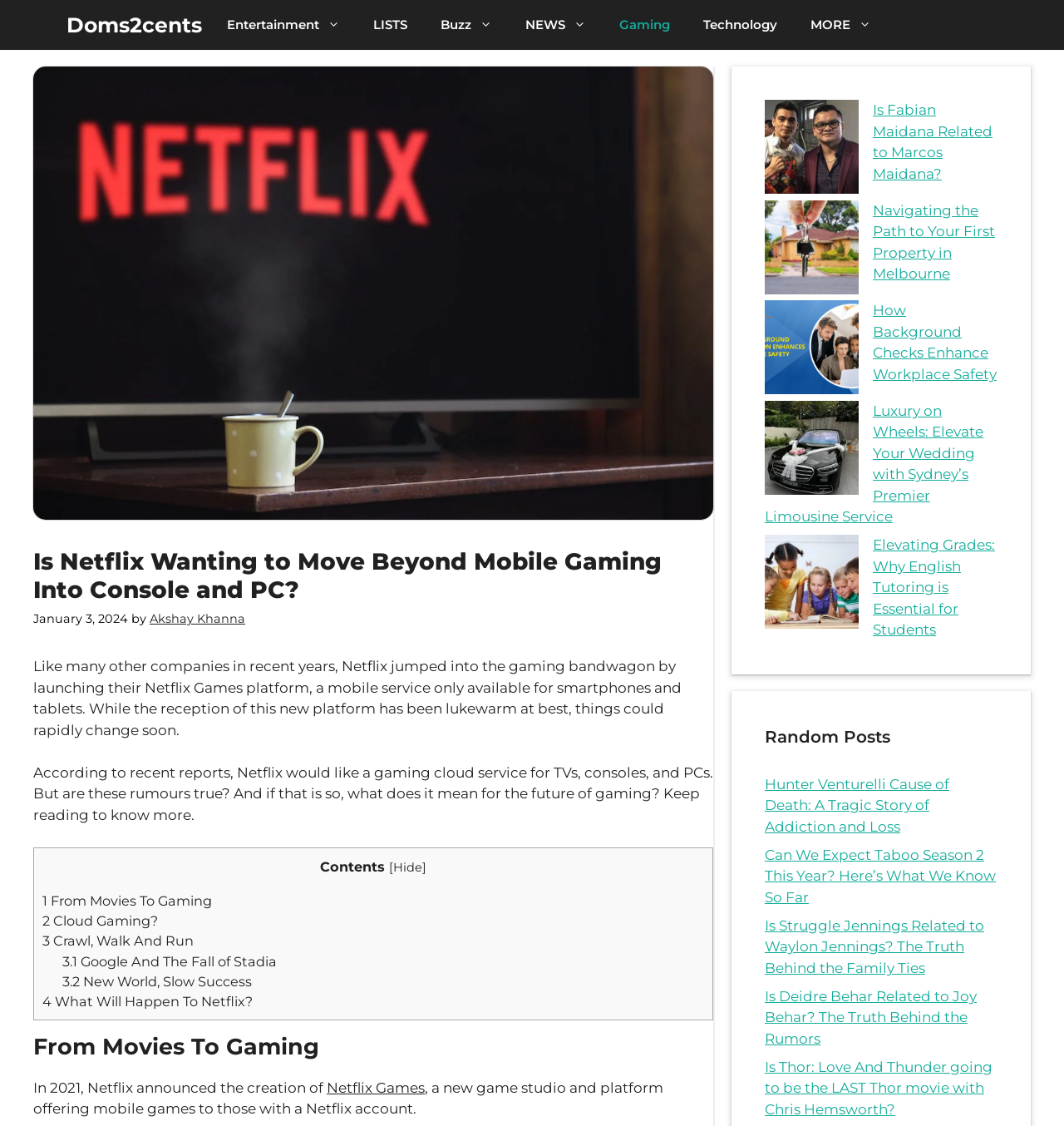Pinpoint the bounding box coordinates of the area that should be clicked to complete the following instruction: "Check out the 'Random Posts' section". The coordinates must be given as four float numbers between 0 and 1, i.e., [left, top, right, bottom].

[0.719, 0.643, 0.938, 0.665]